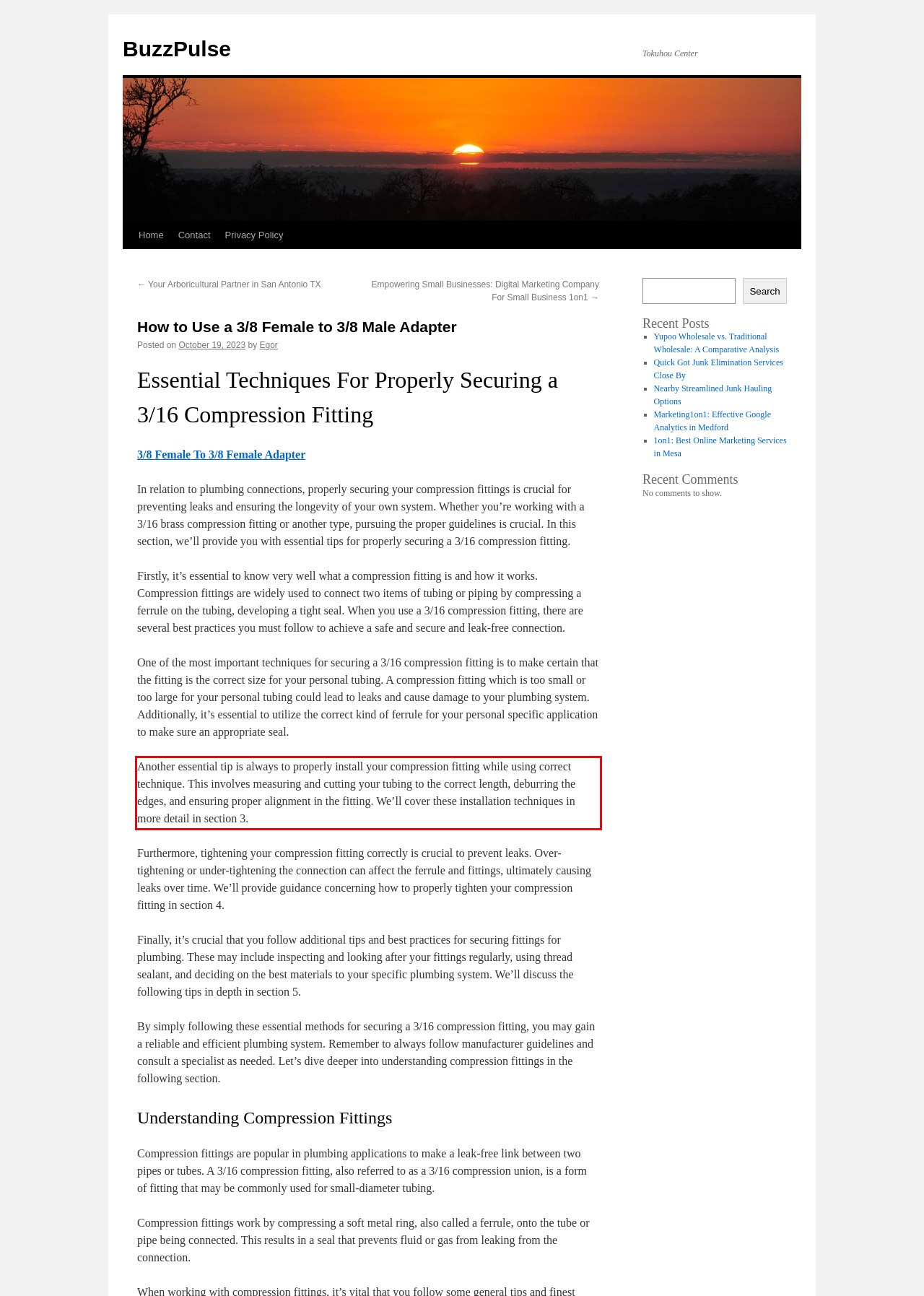You are provided with a screenshot of a webpage that includes a UI element enclosed in a red rectangle. Extract the text content inside this red rectangle.

Another essential tip is always to properly install your compression fitting while using correct technique. This involves measuring and cutting your tubing to the correct length, deburring the edges, and ensuring proper alignment in the fitting. We’ll cover these installation techniques in more detail in section 3.